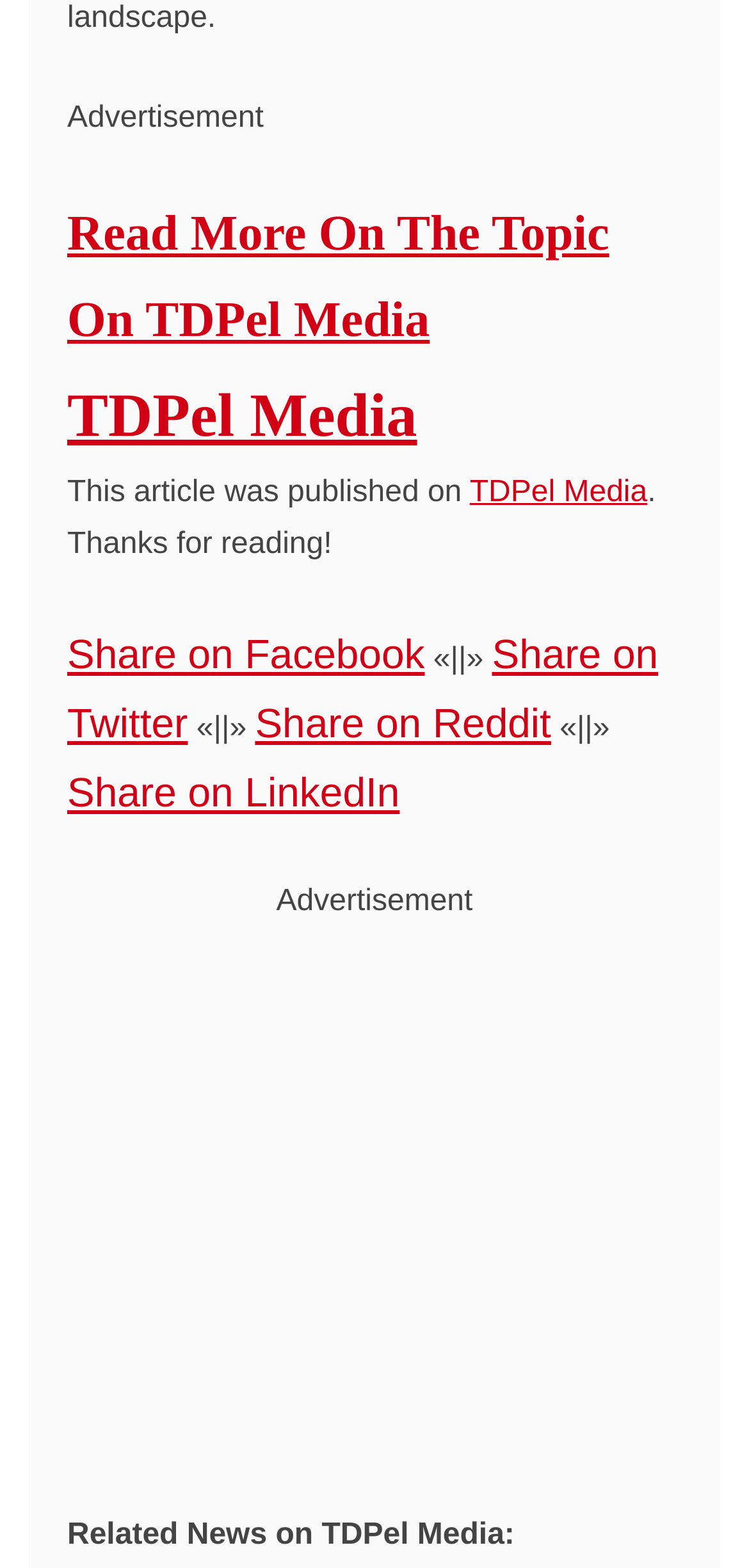Give a short answer to this question using one word or a phrase:
What is the purpose of the Vital Signs App?

Unknown